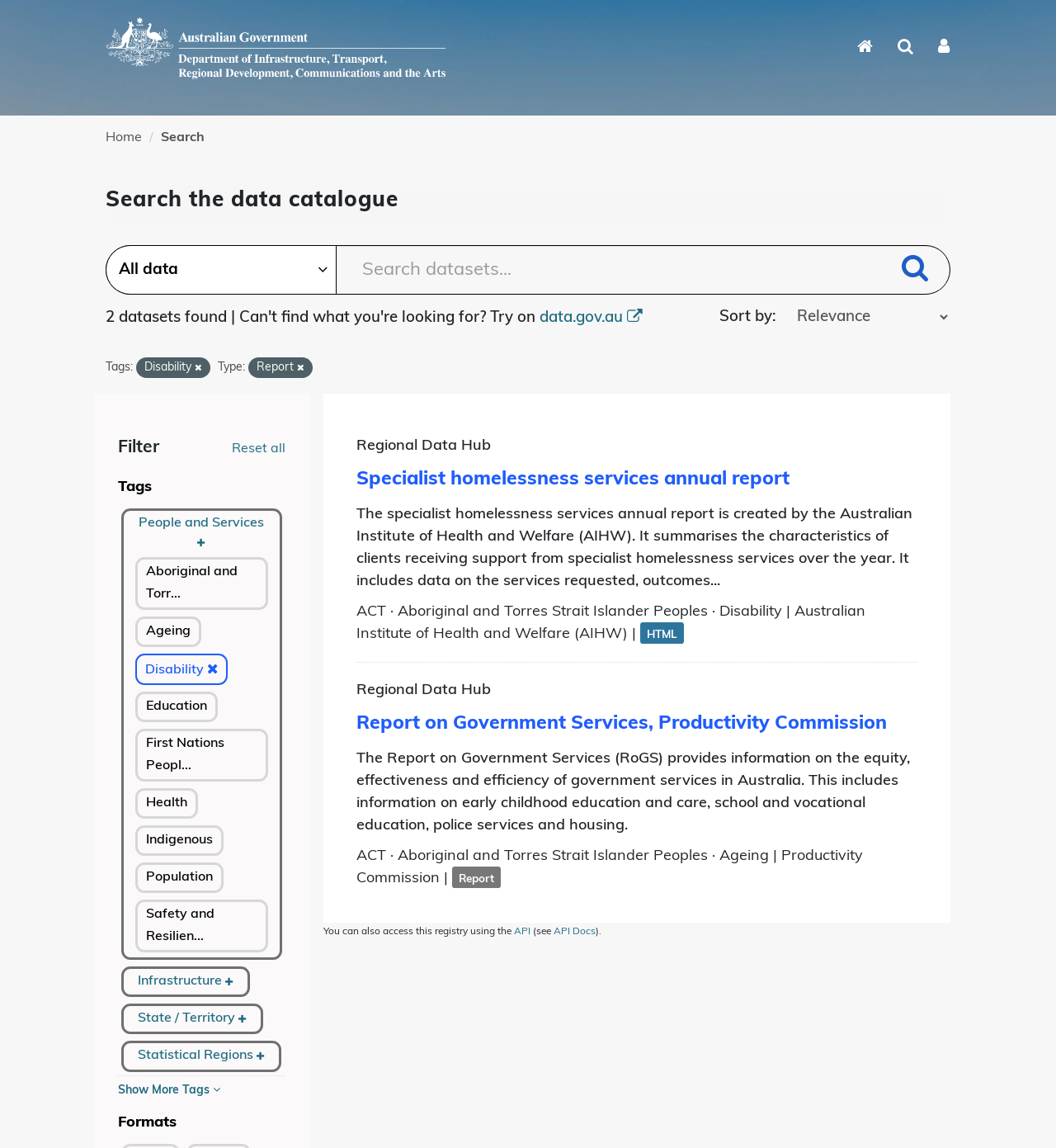What is the name of the second report listed on the webpage?
Using the image as a reference, deliver a detailed and thorough answer to the question.

The second report listed on the webpage is titled 'Report on Government Services, Productivity Commission'. This report provides information on the equity, effectiveness, and efficiency of government services in Australia.